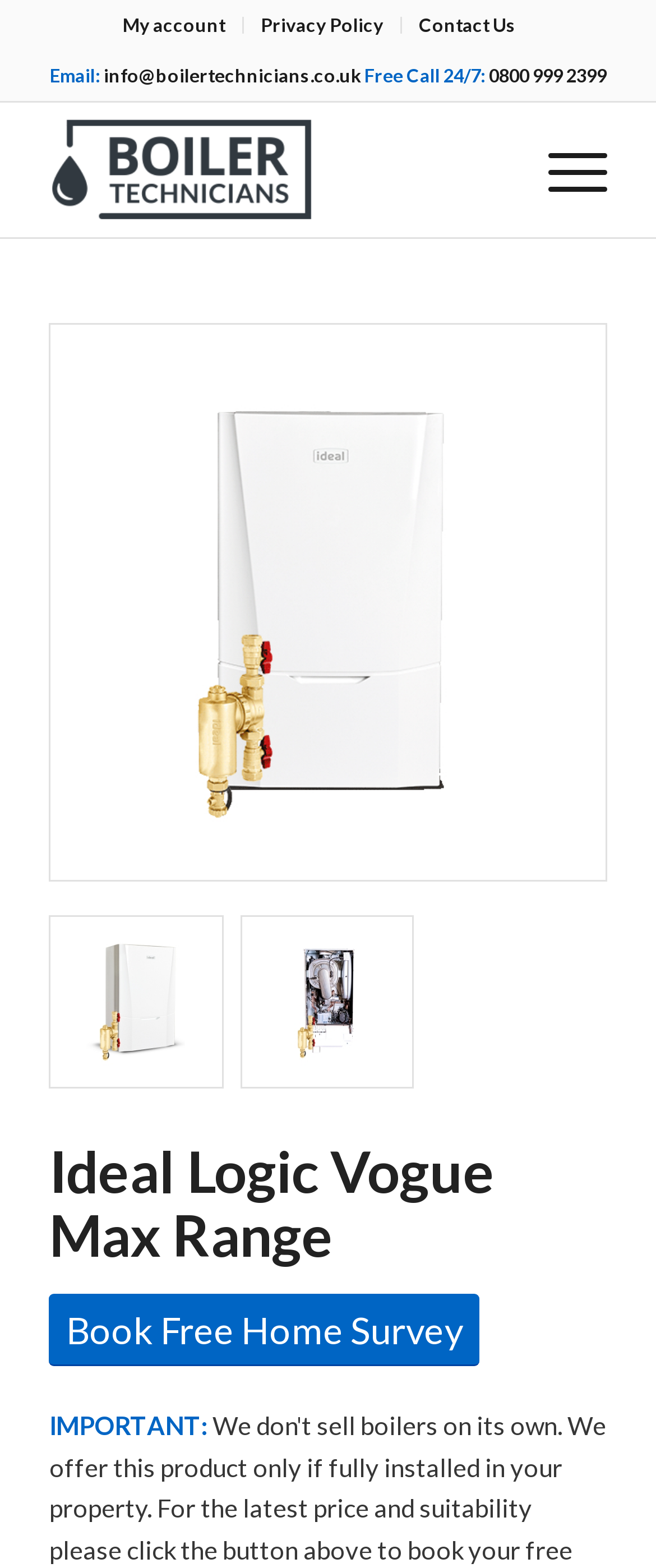How many images are there on the webpage?
Please provide a detailed answer to the question.

I counted the number of image elements on the webpage, which are 'Boiler Technicians London', 'ideal vogue max front boiler service repair installation replacement', 'ideal vogue max boiler service repair installation replacement', and 'ideal vogue max inside boiler service repair installation replacement'.